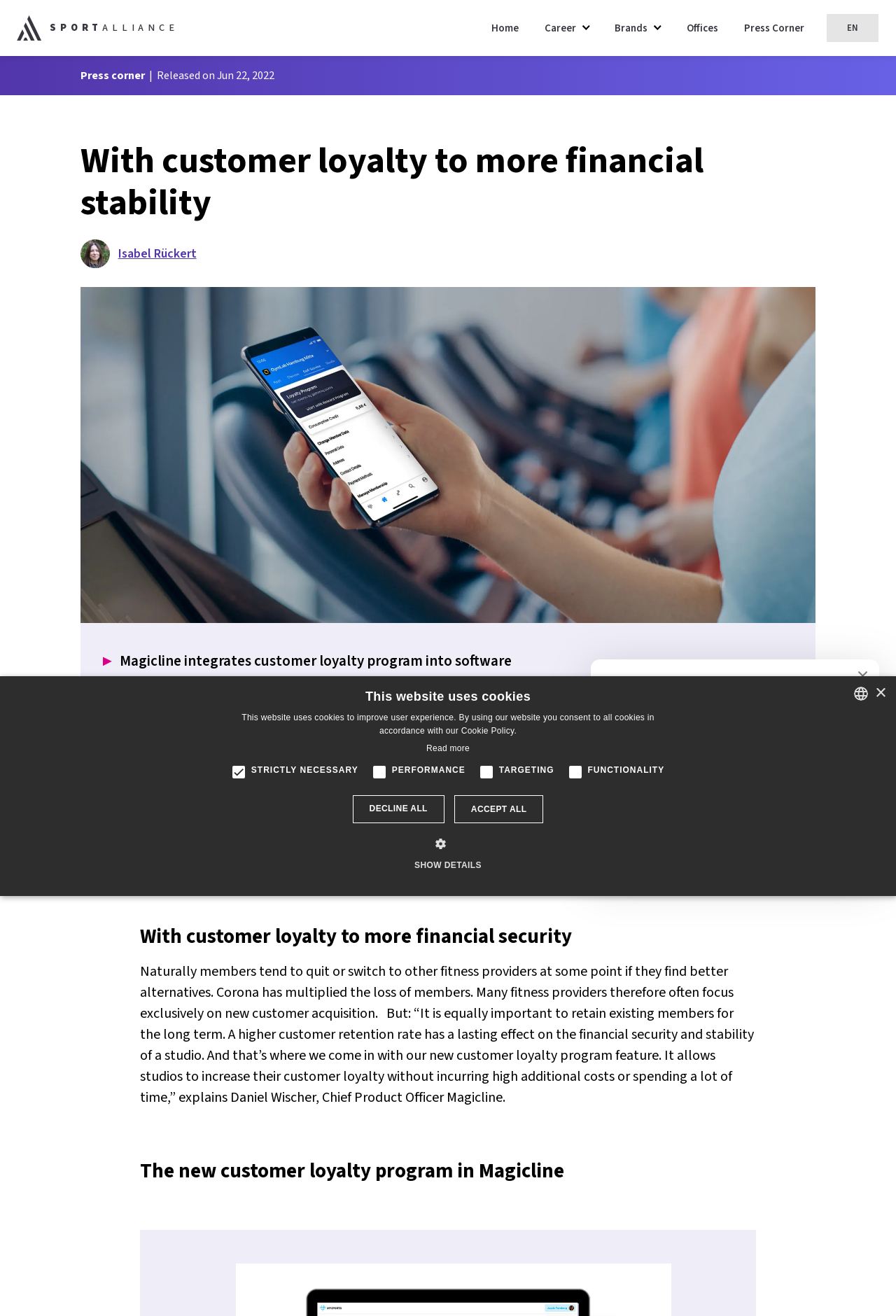Find the bounding box coordinates for the area that should be clicked to accomplish the instruction: "Watch the video about the new customer loyalty program".

[0.319, 0.648, 0.603, 0.663]